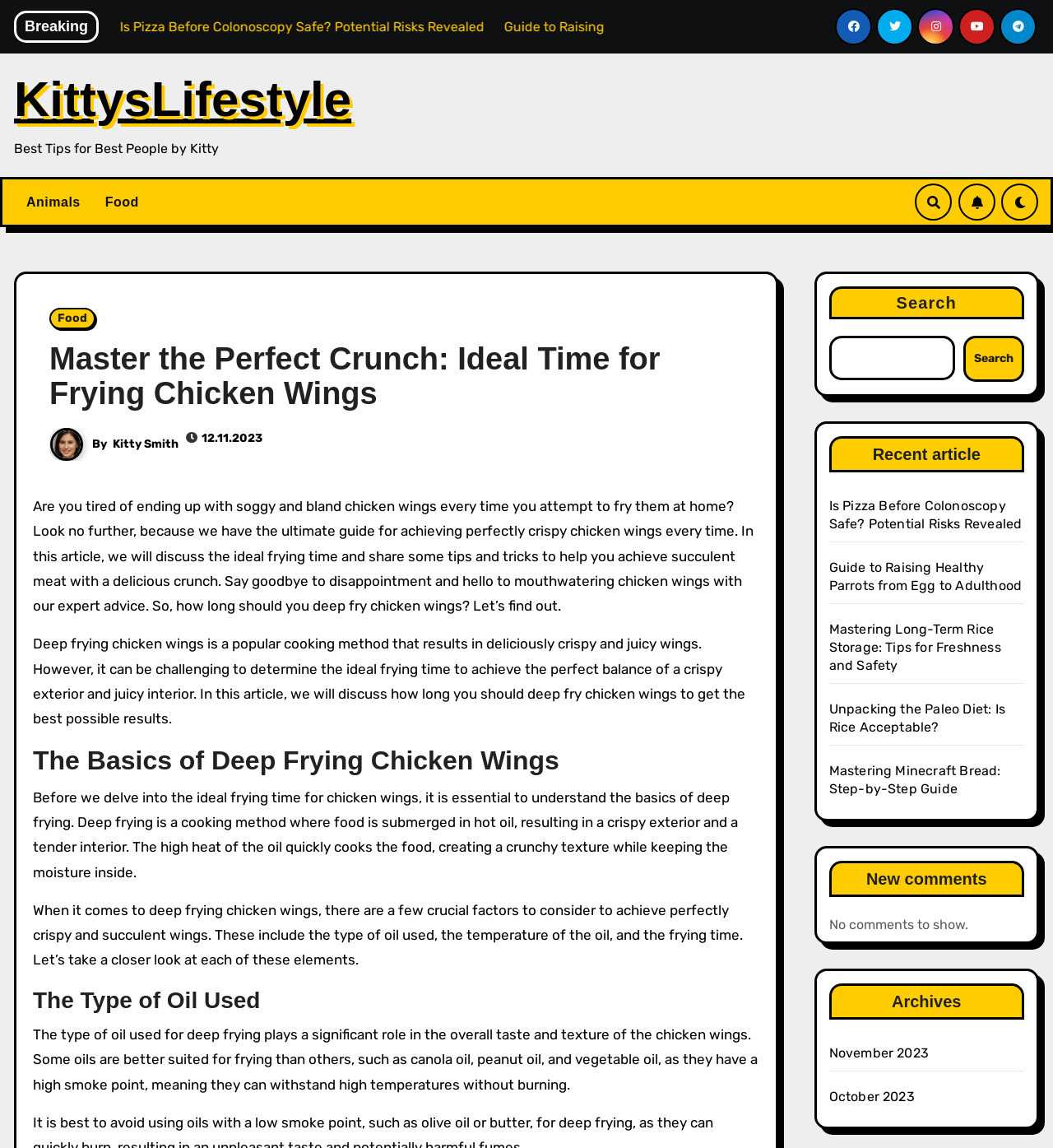Determine the bounding box coordinates of the clickable area required to perform the following instruction: "Click the link to learn about raising healthy parrots". The coordinates should be represented as four float numbers between 0 and 1: [left, top, right, bottom].

[0.358, 0.016, 0.703, 0.03]